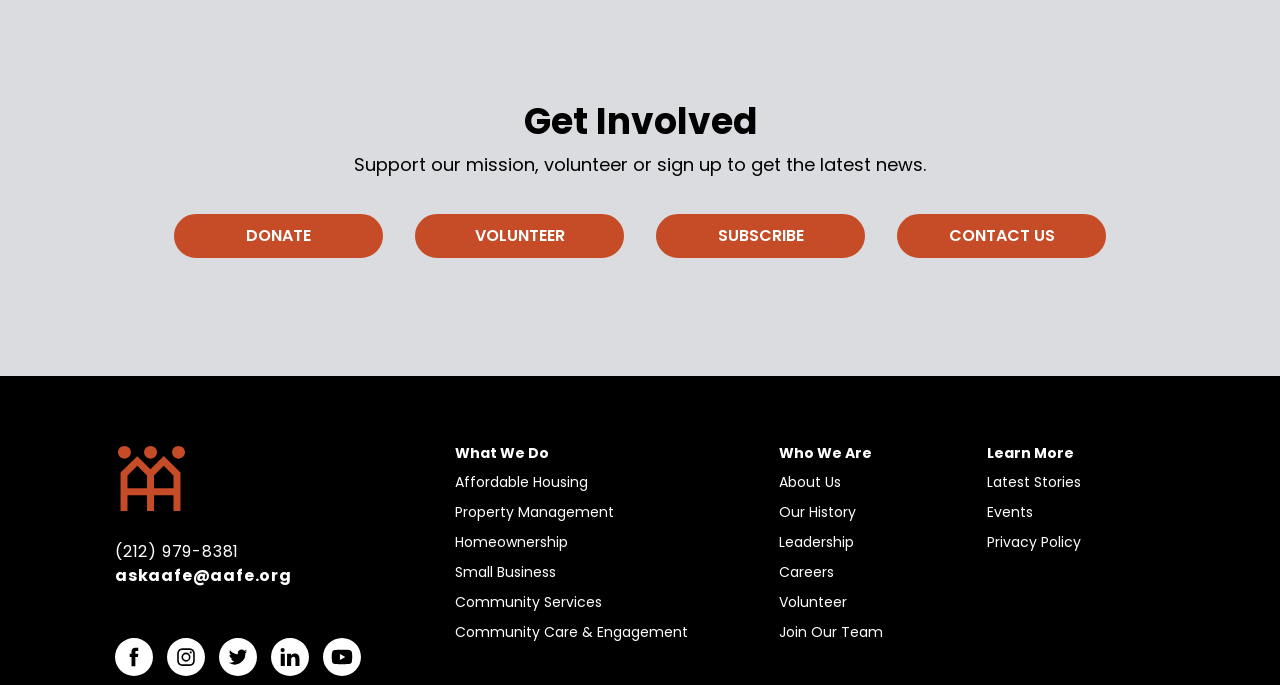How many sections are there on this webpage?
Using the image as a reference, deliver a detailed and thorough answer to the question.

I counted the number of sections on this webpage by looking at the headings 'Get Involved', 'What We Do', 'Who We Are', and 'Learn More'.